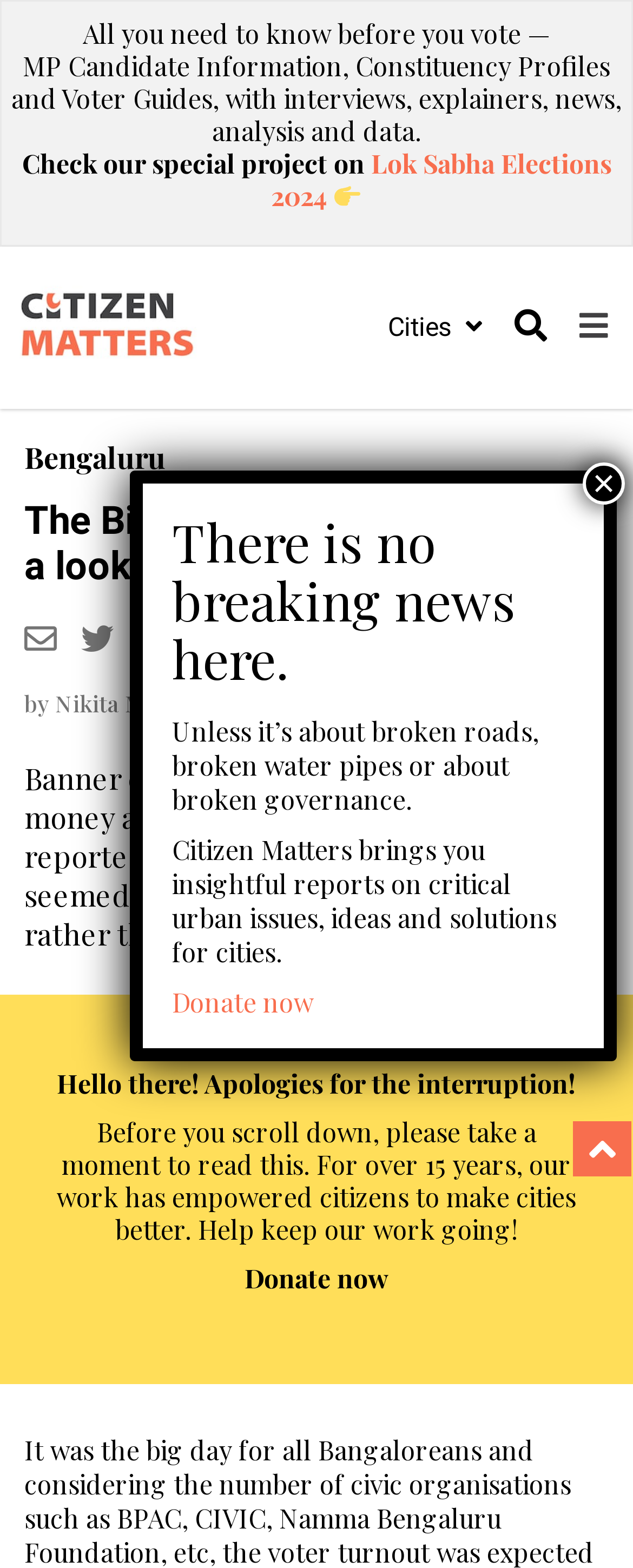Please answer the following question as detailed as possible based on the image: 
What is the profession of the author?

The question can be answered by looking at the text 'by Nikita Malusare' which suggests that Nikita Malusare is the author of the article, and based on the context of the article, it can be inferred that the author is a journalist.